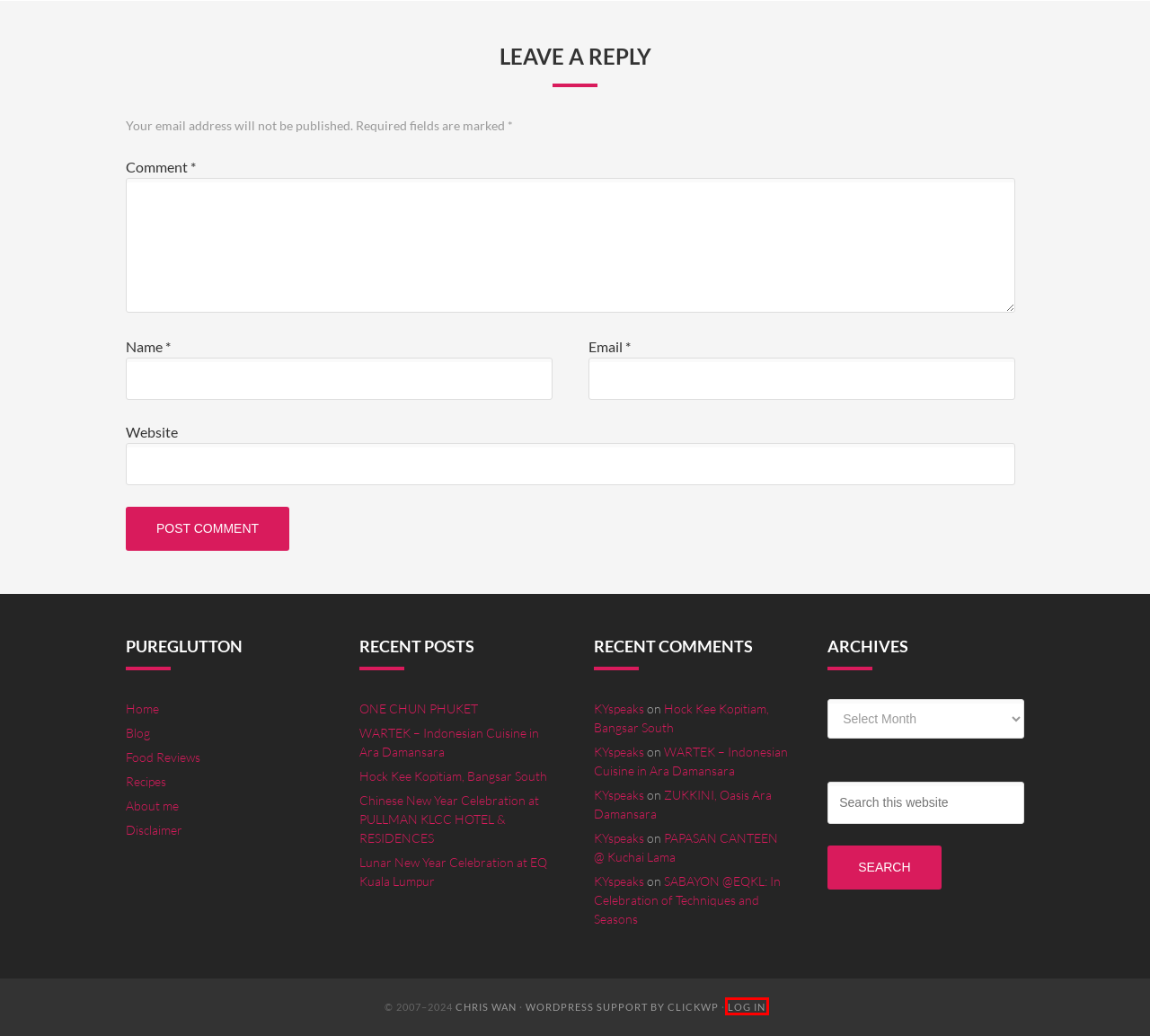You are provided with a screenshot of a webpage containing a red rectangle bounding box. Identify the webpage description that best matches the new webpage after the element in the bounding box is clicked. Here are the potential descriptions:
A. Expert WordPress Support At Fixed Prices by ClickWP
B. Hock Kee Kopitiam, Bangsar South - PureGlutton
C. Lunar New Year Celebration at EQ Kuala Lumpur - PureGlutton
D. KYspeaks
E. WARTEK – Indonesian Cuisine in Ara Damansara - PureGlutton
F. SABAYON @EQKL: In Celebration of Techniques and Seasons - PureGlutton
G. Log In ‹ PureGlutton — WordPress
H. ZUKKINI, Oasis Ara Damansara - PureGlutton

G